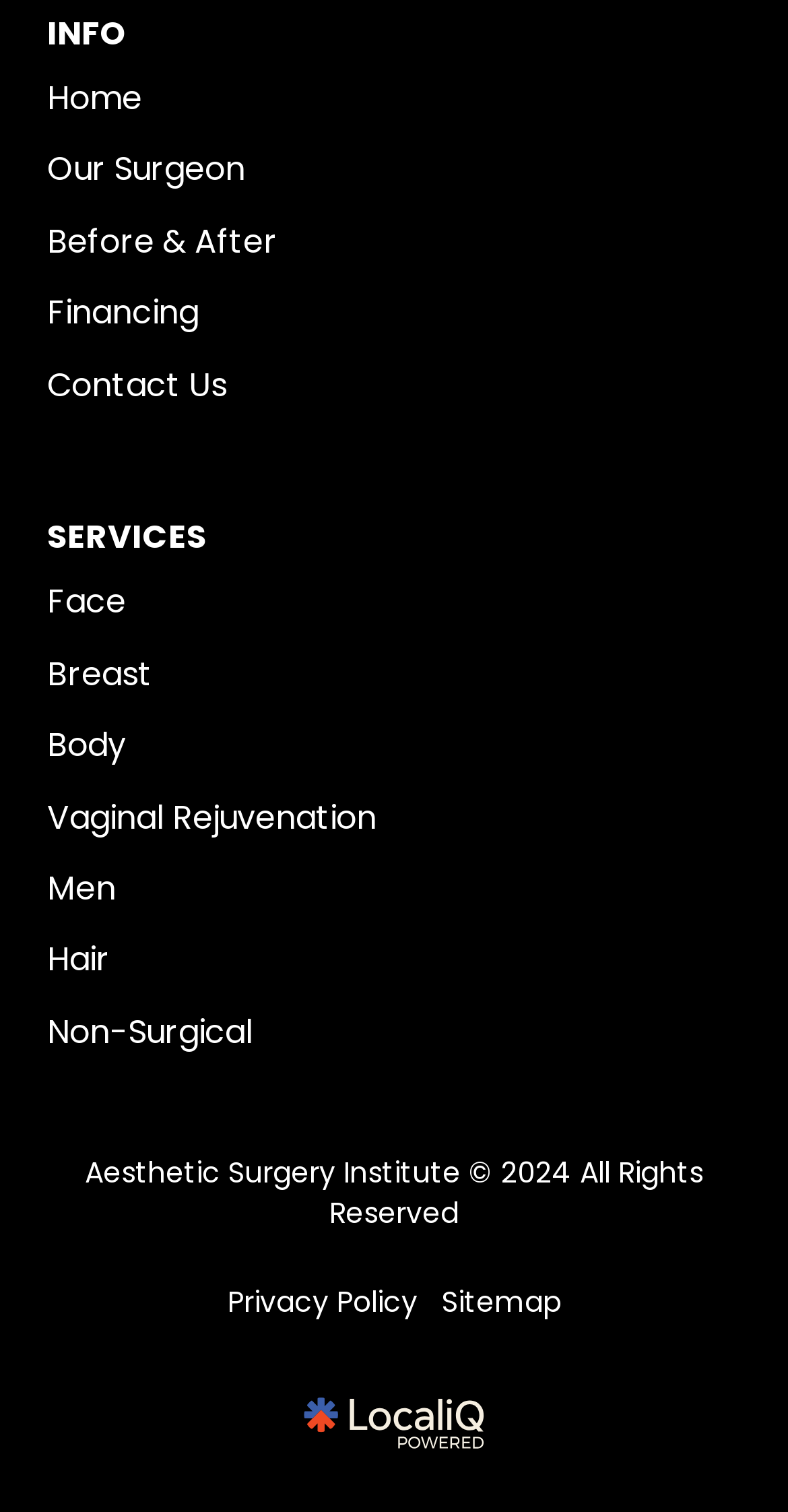Determine the bounding box coordinates of the element that should be clicked to execute the following command: "view before and after photos".

[0.06, 0.146, 0.352, 0.193]